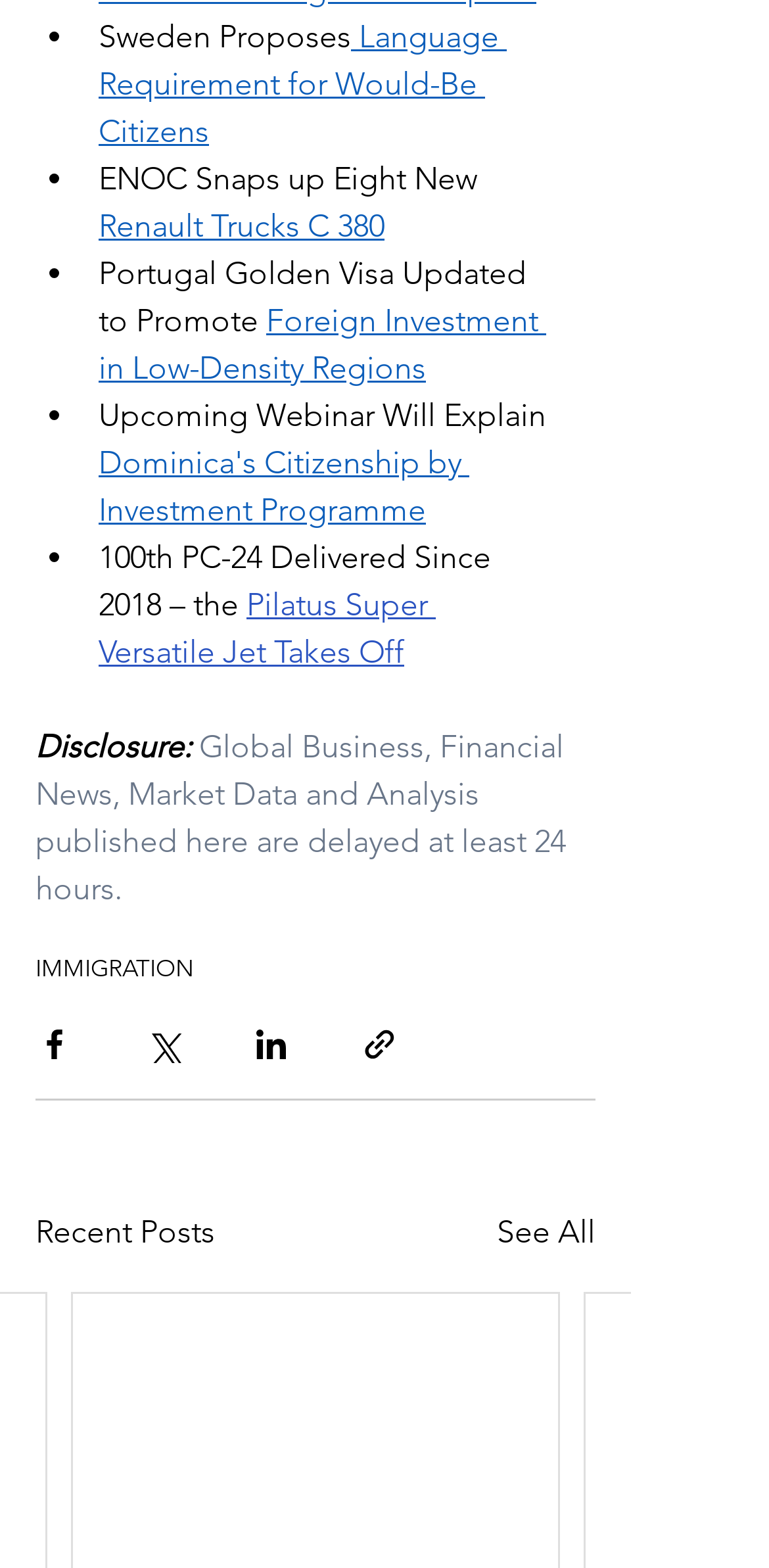What is the category of the news?
Kindly offer a detailed explanation using the data available in the image.

The category of the news is 'IMMIGRATION' which is a link element located at the bottom of the webpage with a bounding box coordinate of [0.046, 0.607, 0.251, 0.626].